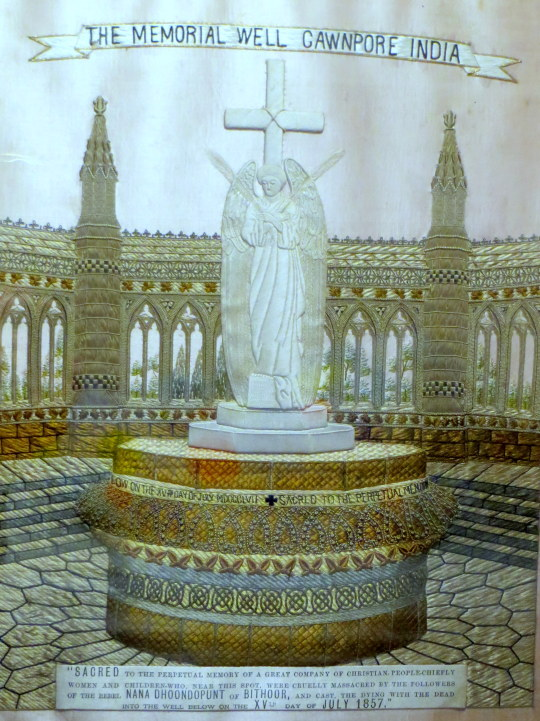What is inscribed on the base of the statue?
Look at the image and provide a short answer using one word or a phrase.

tributes to the lives lost